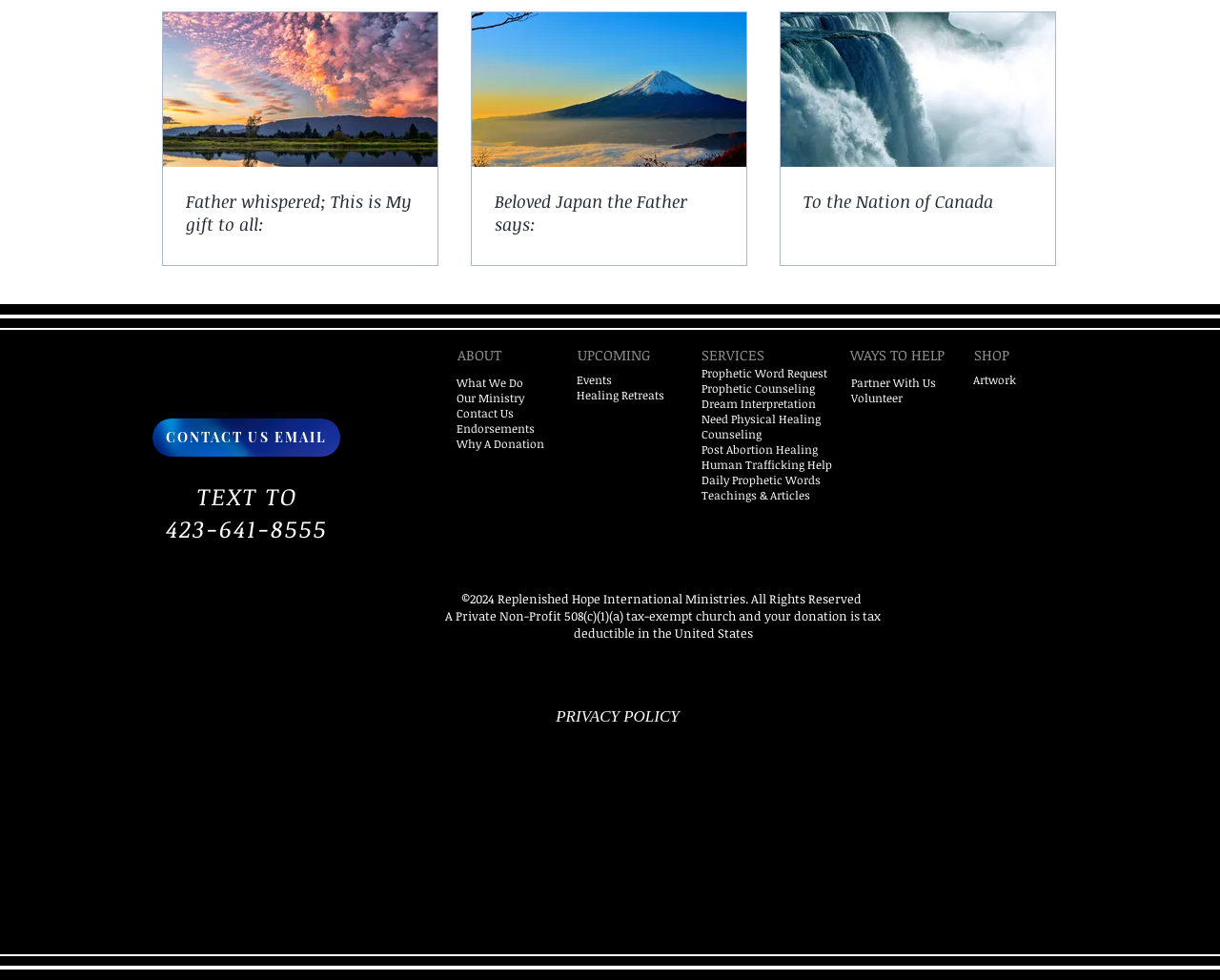Respond with a single word or short phrase to the following question: 
What type of events are listed on this website?

Healing Retreats and others